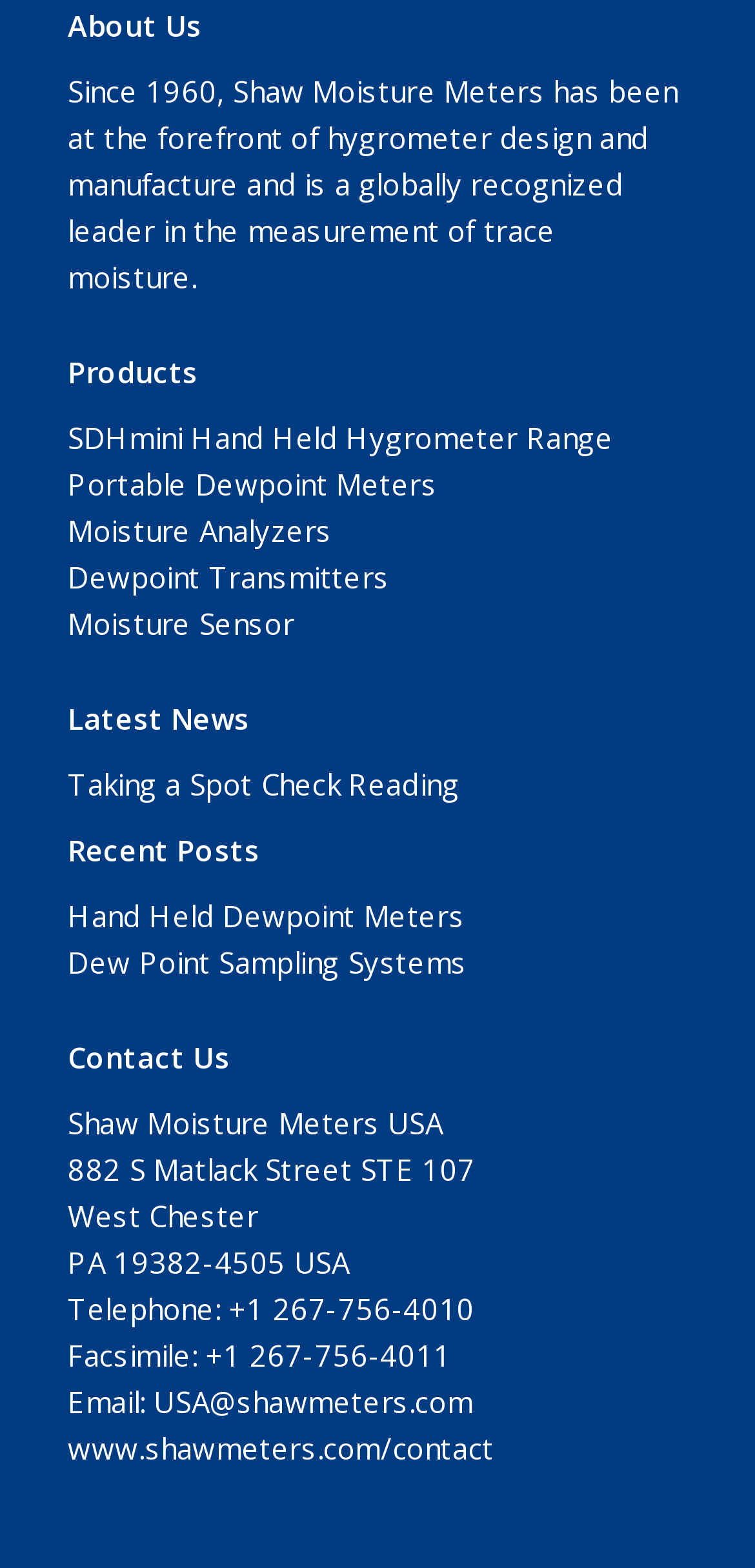Please provide the bounding box coordinate of the region that matches the element description: USA@shawmeters.com. Coordinates should be in the format (top-left x, top-left y, bottom-right x, bottom-right y) and all values should be between 0 and 1.

[0.204, 0.882, 0.626, 0.906]